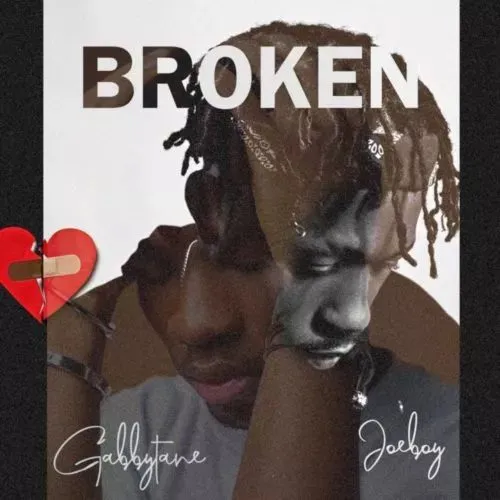Give a thorough explanation of the image.

The image showcases the cover art for the song "Broken," featuring Nigerian artists Gabbytane and Joeboy. The artwork is visually striking, with a split design that prominently displays the faces of both artists. Gabbytane's image is positioned on the left, looking contemplative, while Joeboy's image is layered over it on the right, both artists showcasing an emotional depth that aligns with the song's theme.

The title "BROKEN" is boldly printed at the top, drawing immediate attention, suggesting themes of heartbreak or emotional struggle. A distinctive red heart graphic, featuring a tape, is positioned prominently on the left side, adding a poignant touch to the piece. The names of the artists, Gabbytane and Joeboy, are elegantly placed at the bottom in a stylish font, complementing the overall aesthetic of the cover.

This cover reflects the collaboration between Gabbytane, an emerging artist, and Joeboy, known for his hit songs under emPawa Africa, merging their unique styles to create a compelling musical experience.